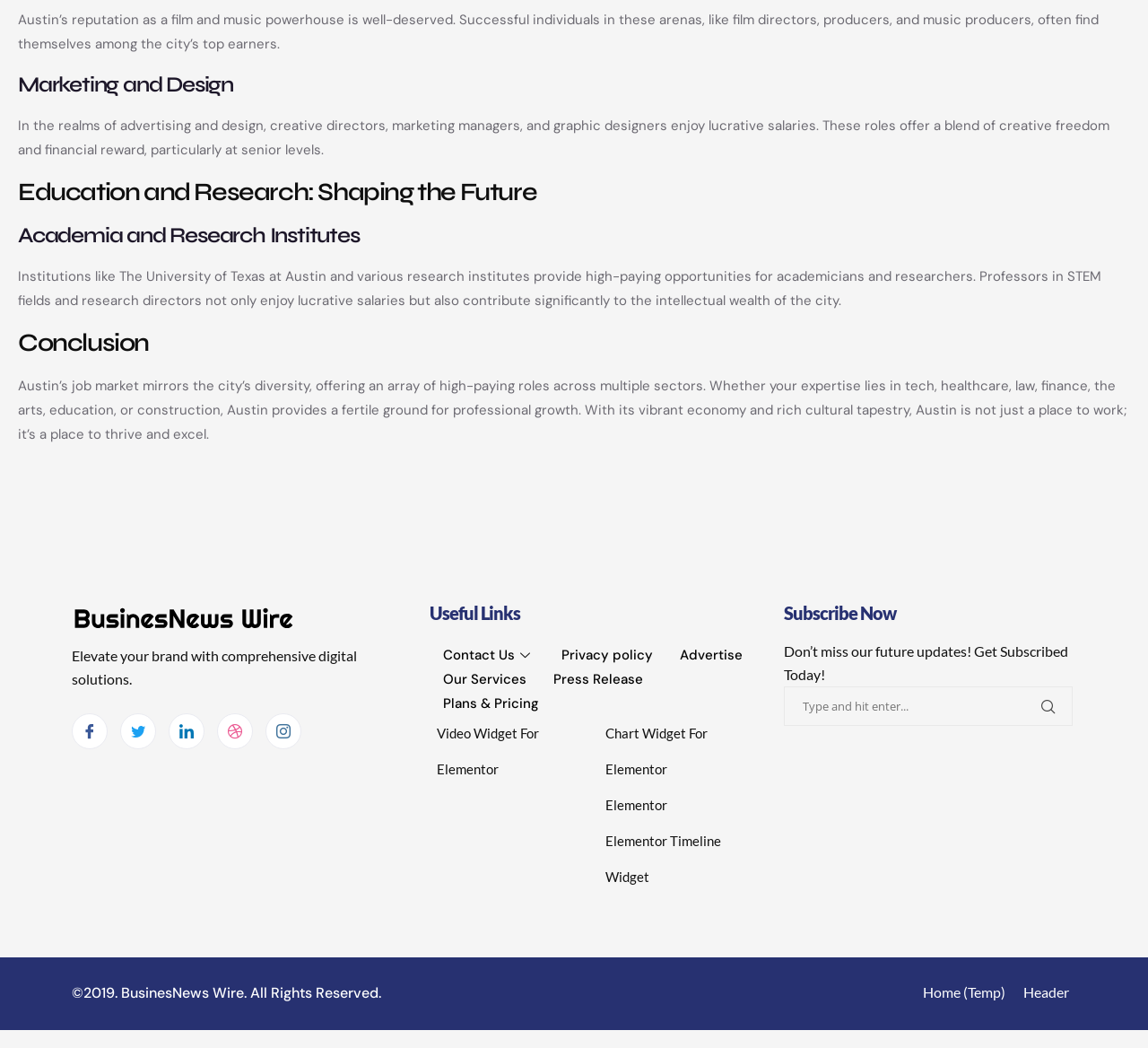Kindly determine the bounding box coordinates of the area that needs to be clicked to fulfill this instruction: "Click the Facebook link".

[0.062, 0.681, 0.094, 0.715]